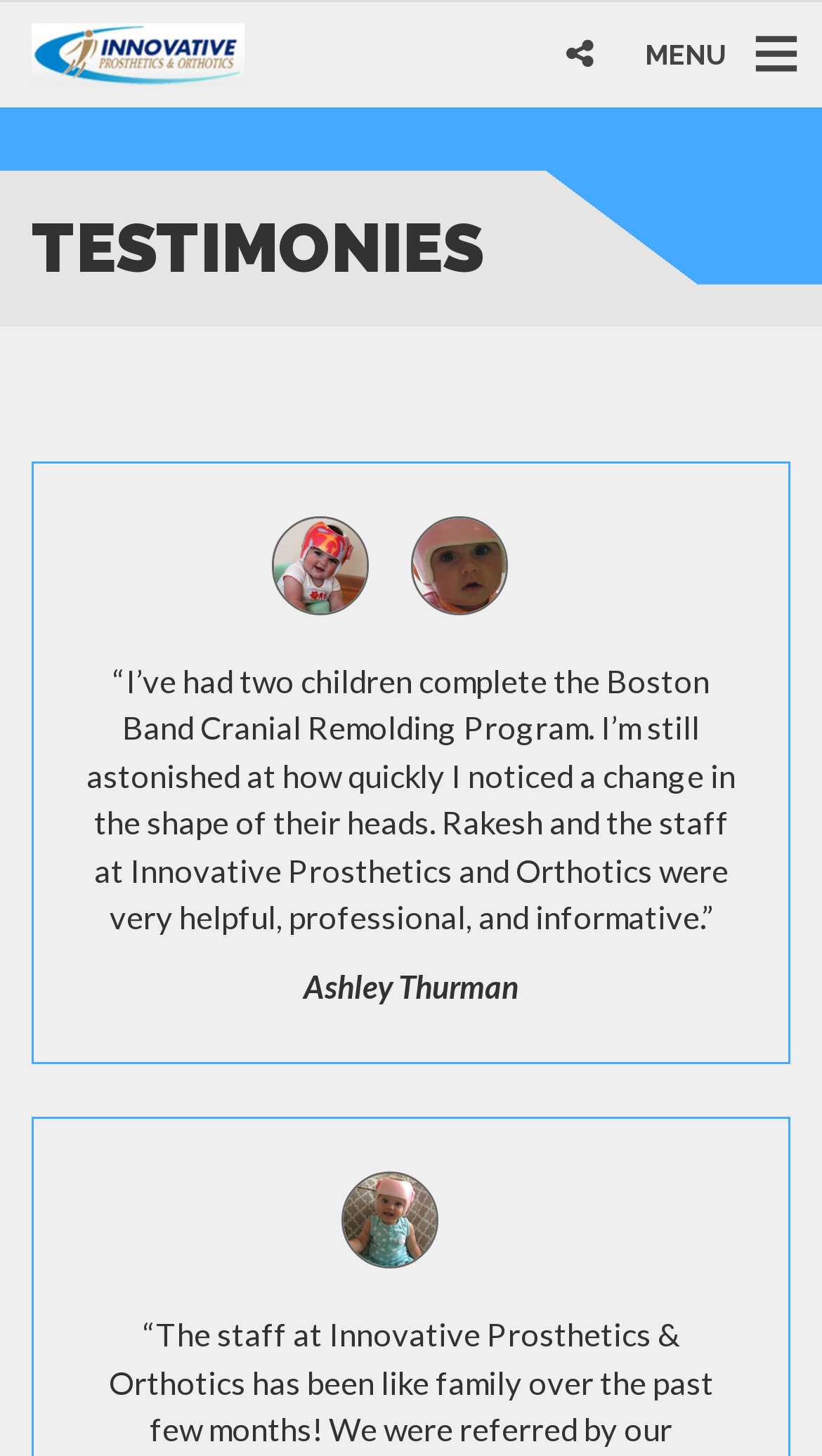What is the profession of Rakesh?
Answer the question using a single word or phrase, according to the image.

Staff at Innovative Prosthetics and Orthotics